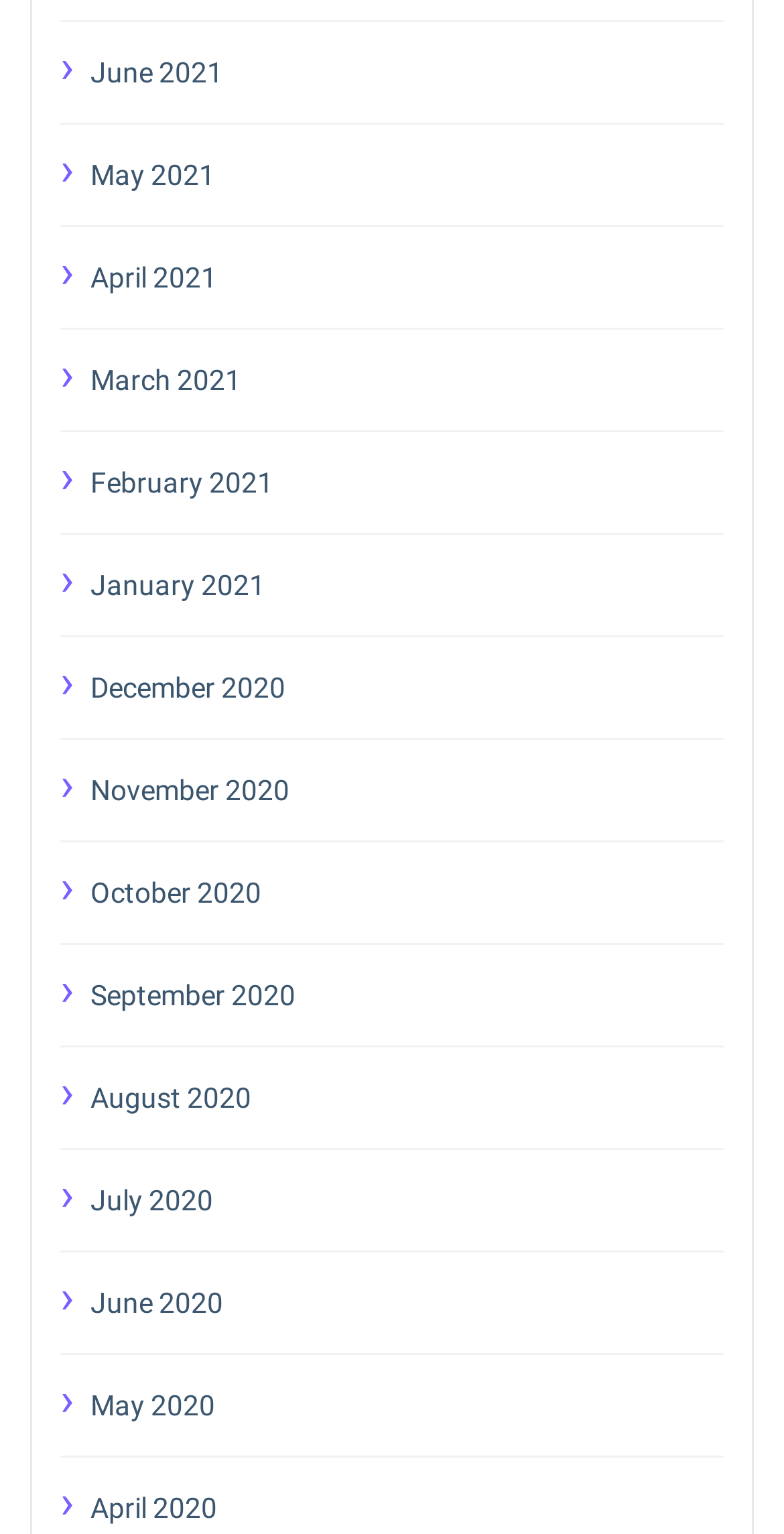Please find the bounding box for the following UI element description. Provide the coordinates in (top-left x, top-left y, bottom-right x, bottom-right y) format, with values between 0 and 1: July 2020

[0.115, 0.765, 0.923, 0.799]